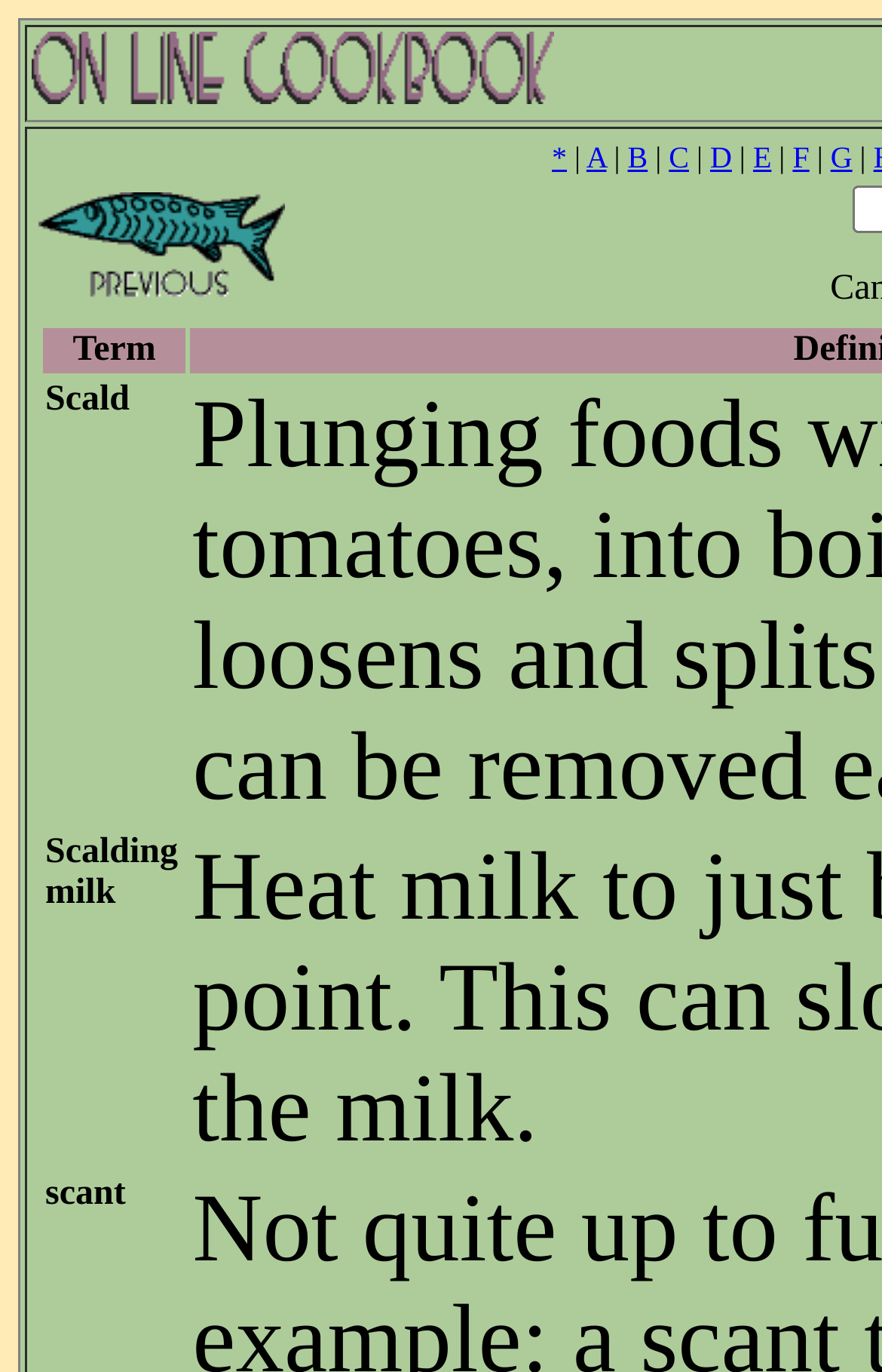Point out the bounding box coordinates of the section to click in order to follow this instruction: "view the definition of Scald".

[0.049, 0.275, 0.211, 0.602]